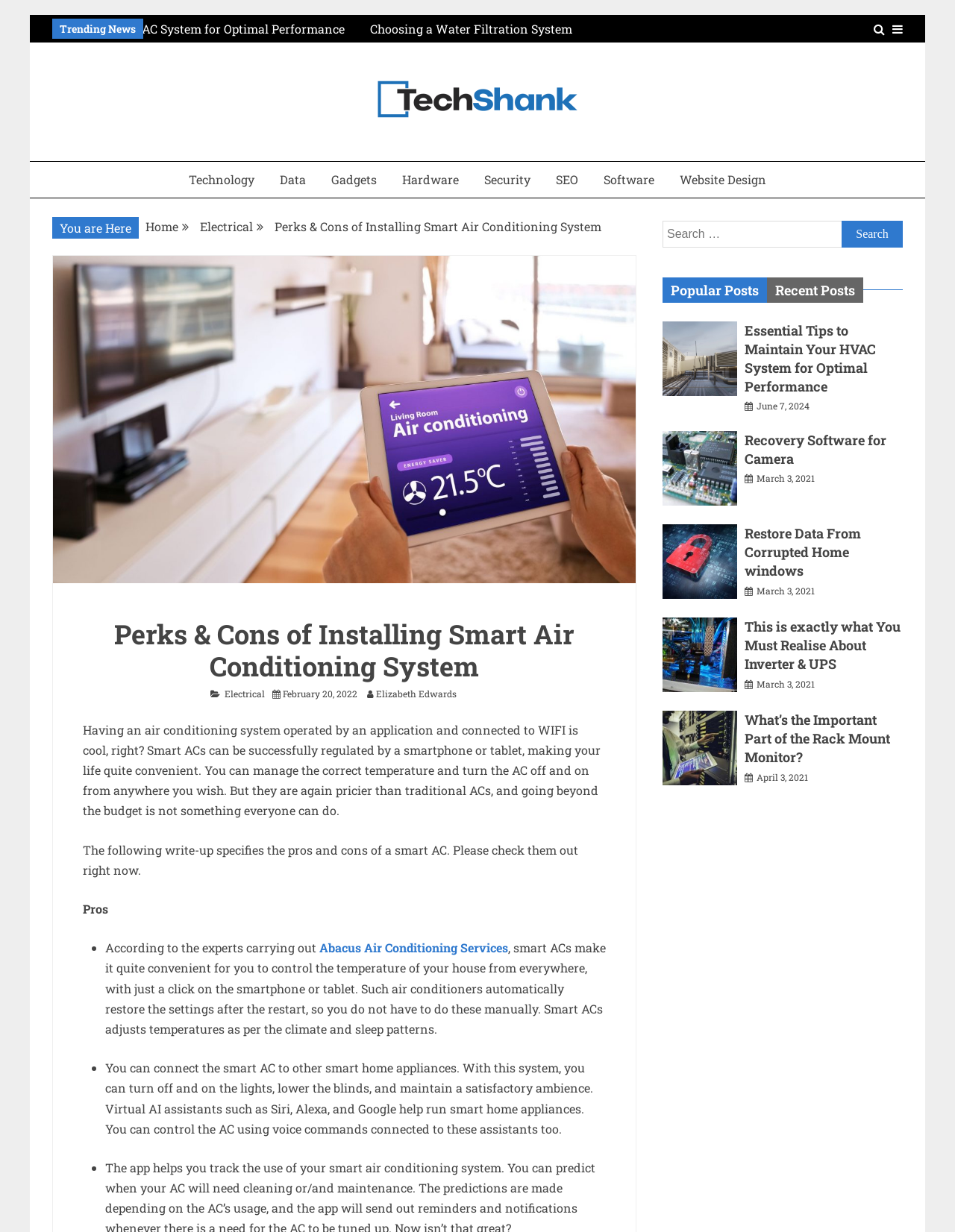Determine the bounding box coordinates for the clickable element to execute this instruction: "Click on the 'Perks & Cons of Installing Smart Air Conditioning System' link". Provide the coordinates as four float numbers between 0 and 1, i.e., [left, top, right, bottom].

[0.288, 0.177, 0.63, 0.19]